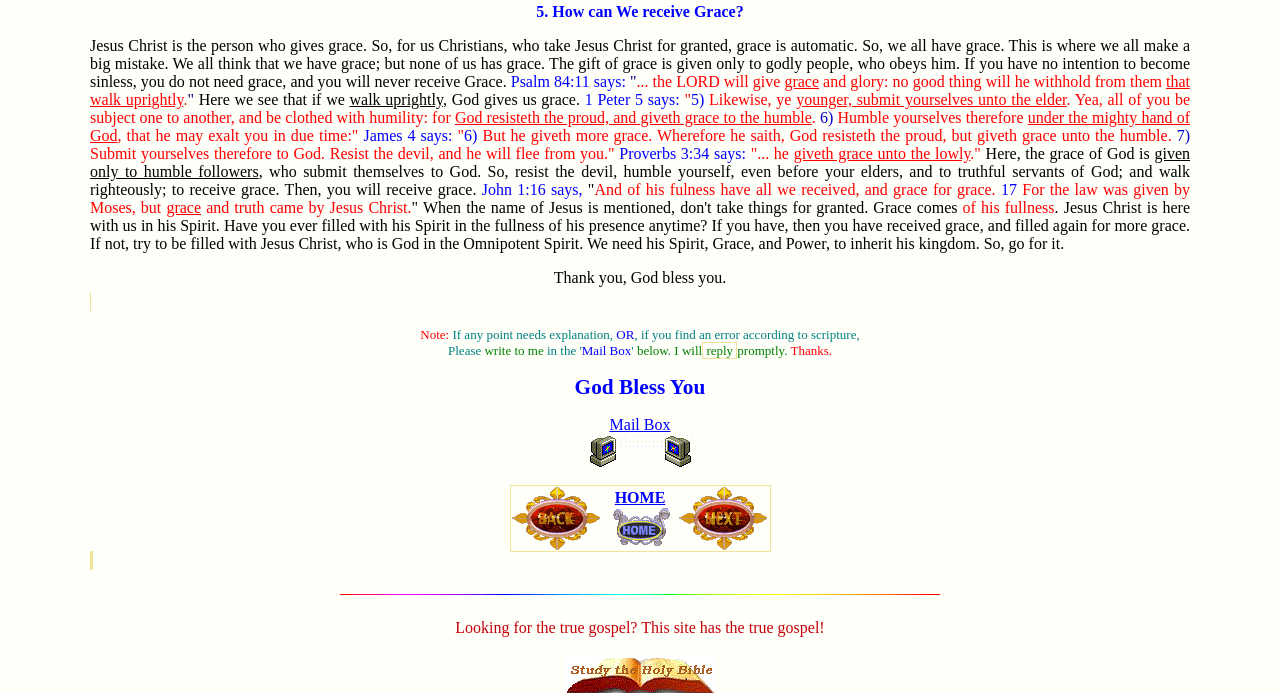Examine the image and give a thorough answer to the following question:
What is the requirement to inherit God's kingdom?

The webpage states that we need Jesus Christ's Spirit, Grace, and Power to inherit His kingdom. This is mentioned in the text, which says that we need to be filled with His Spirit to receive more grace.